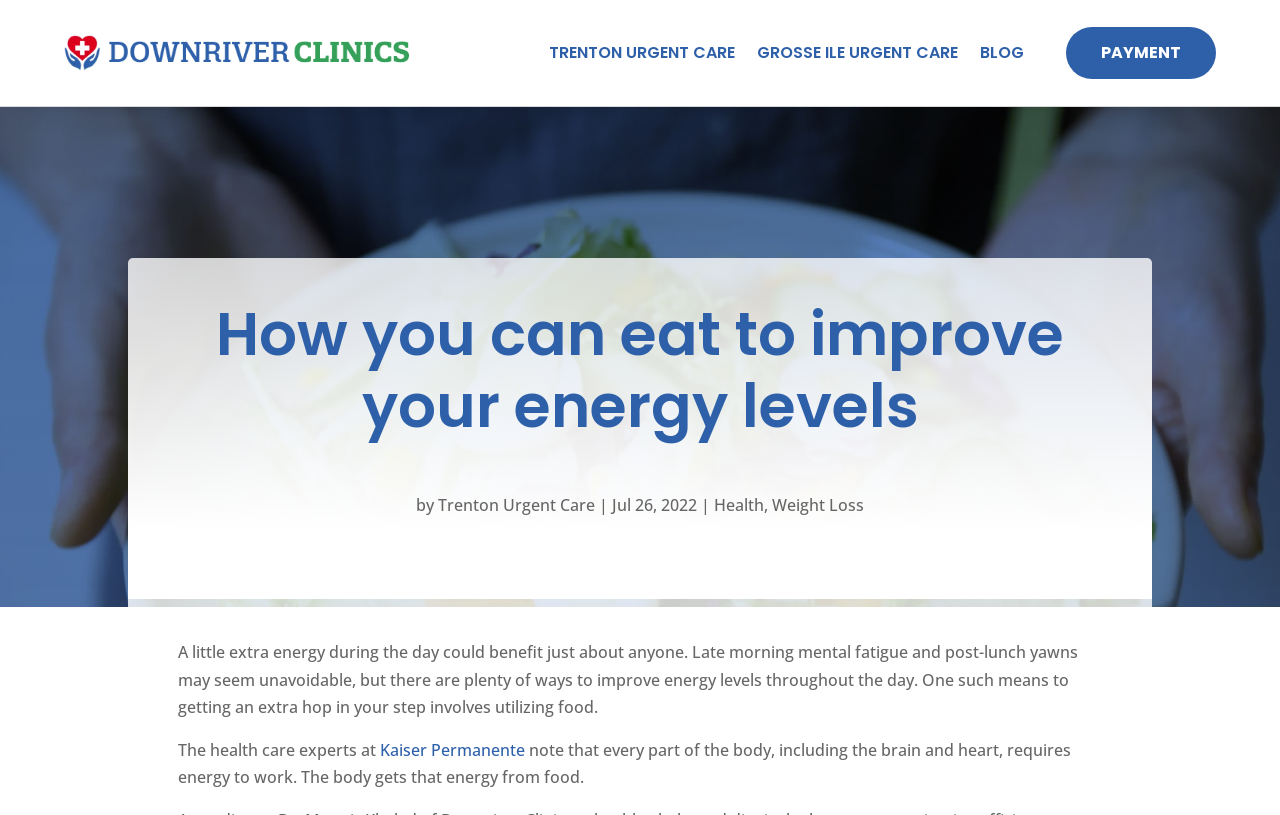Bounding box coordinates are specified in the format (top-left x, top-left y, bottom-right x, bottom-right y). All values are floating point numbers bounded between 0 and 1. Please provide the bounding box coordinate of the region this sentence describes: Trenton Urgent Care

[0.342, 0.606, 0.465, 0.633]